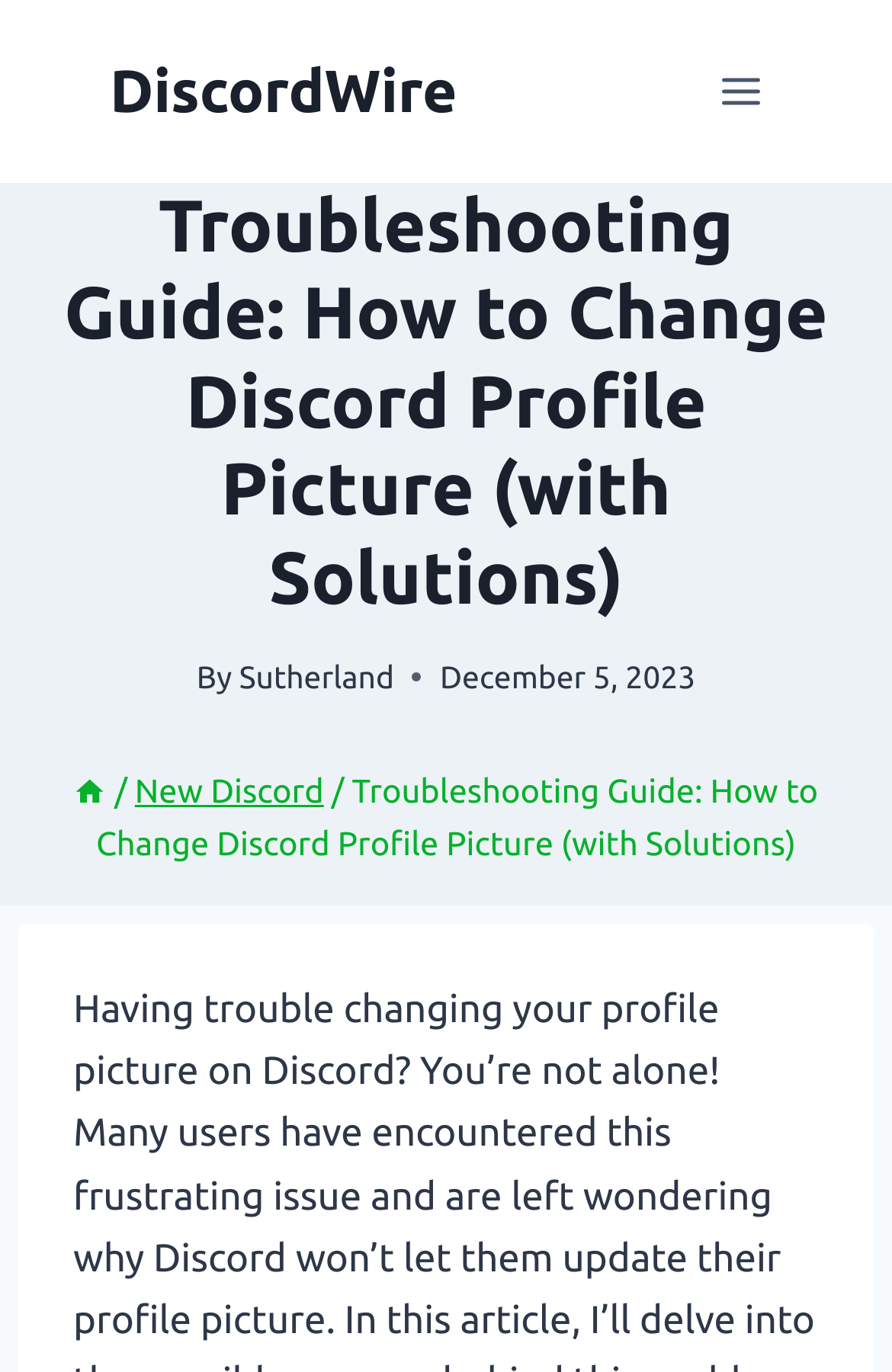Provide the bounding box coordinates of the HTML element this sentence describes: "New Discord".

[0.151, 0.564, 0.363, 0.591]